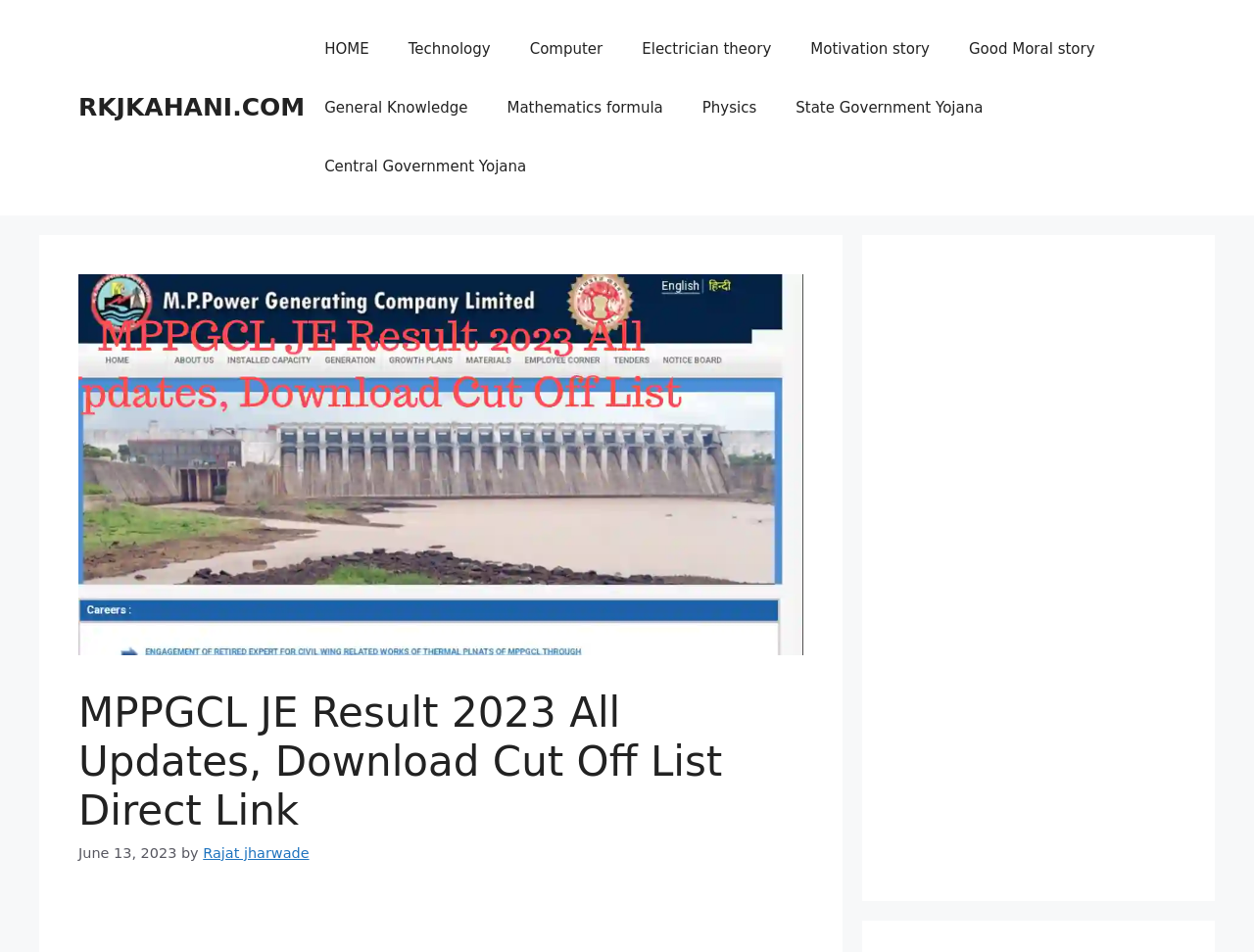Identify the headline of the webpage and generate its text content.

MPPGCL JE Result 2023 All Updates, Download Cut Off List Direct Link